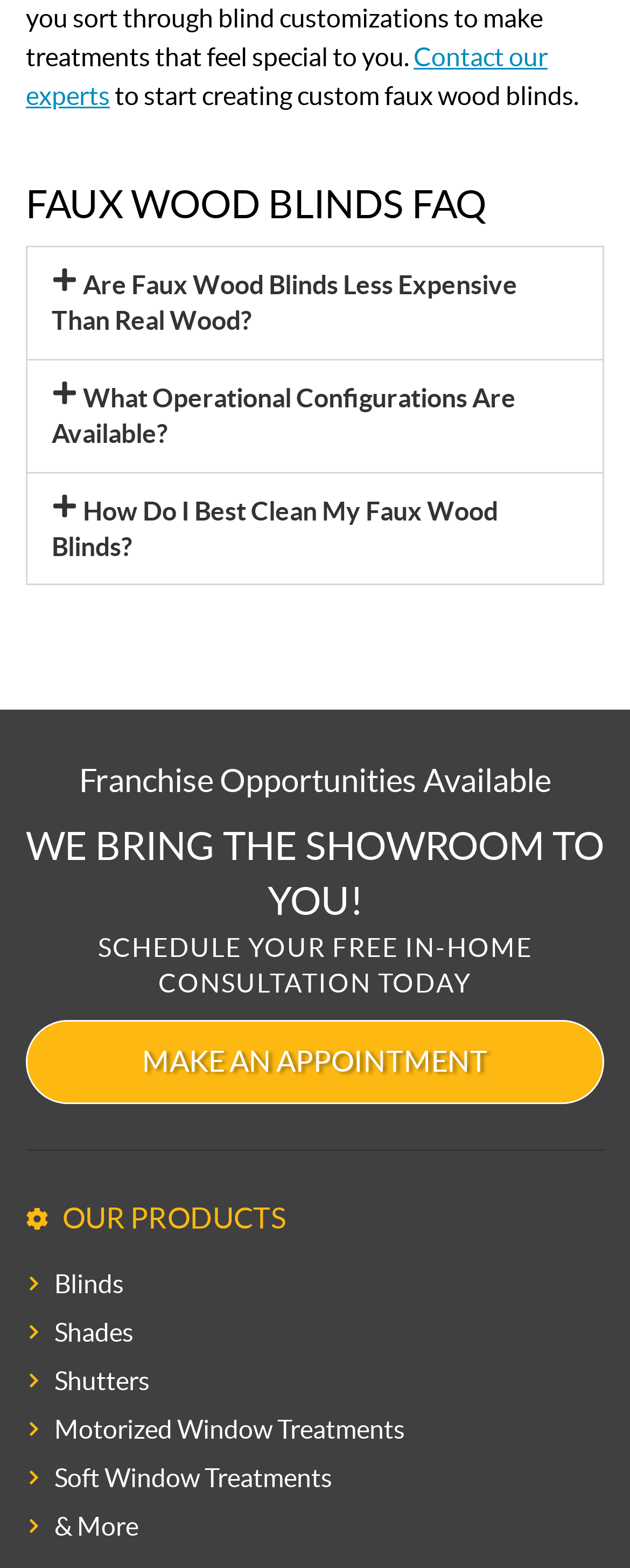Please specify the bounding box coordinates of the element that should be clicked to execute the given instruction: 'Expand the FAQ about faux wood blinds being less expensive'. Ensure the coordinates are four float numbers between 0 and 1, expressed as [left, top, right, bottom].

[0.044, 0.158, 0.956, 0.229]